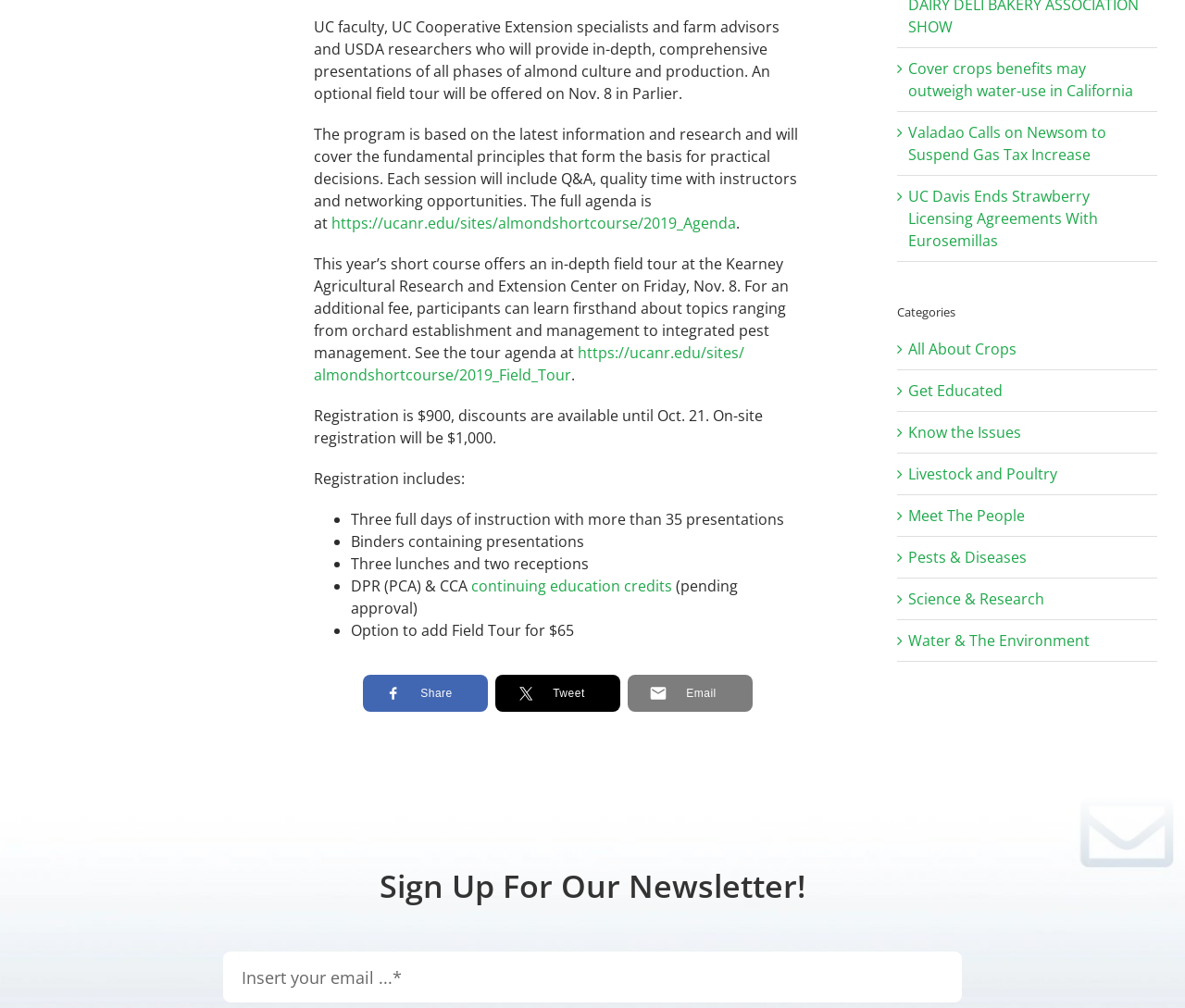Determine the bounding box for the described UI element: "continuing education credits".

[0.398, 0.571, 0.568, 0.591]